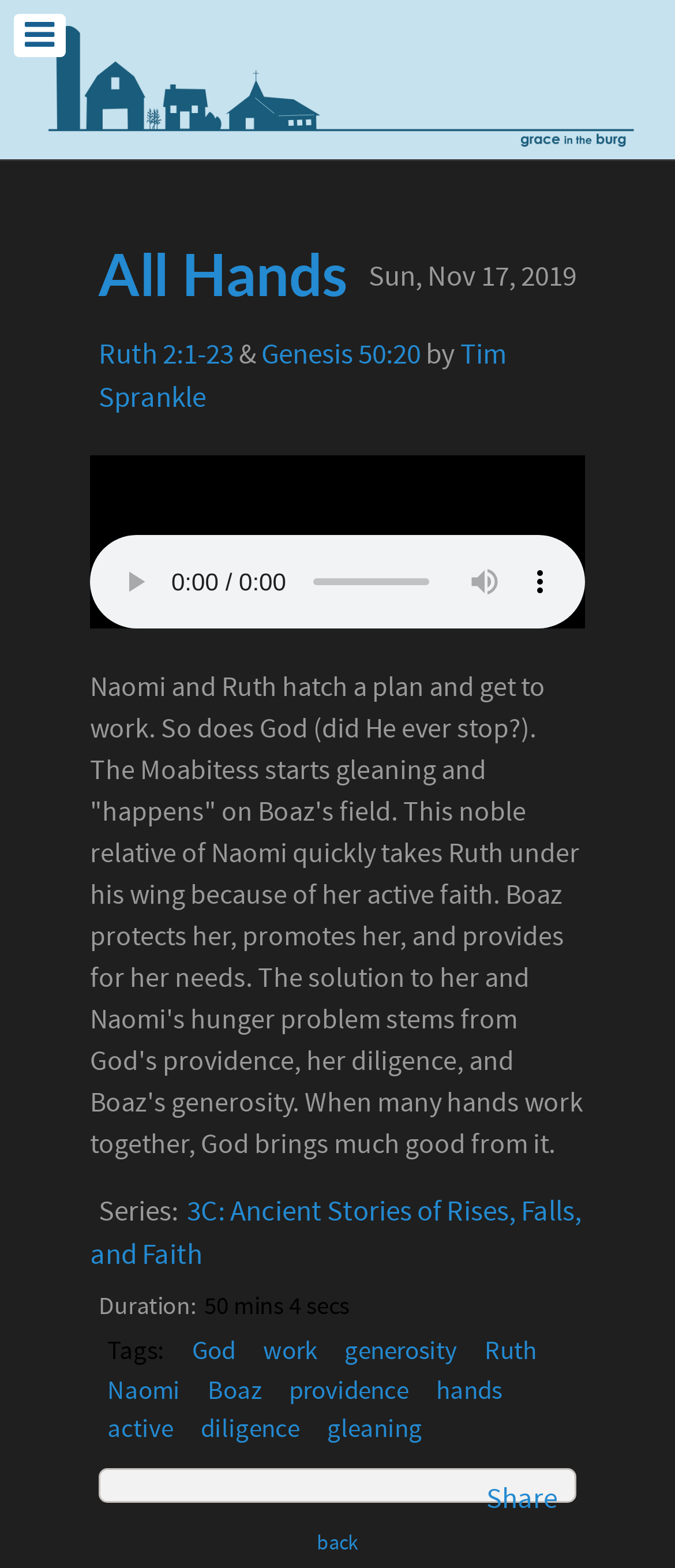How many tags are there in the article?
Use the screenshot to answer the question with a single word or phrase.

9